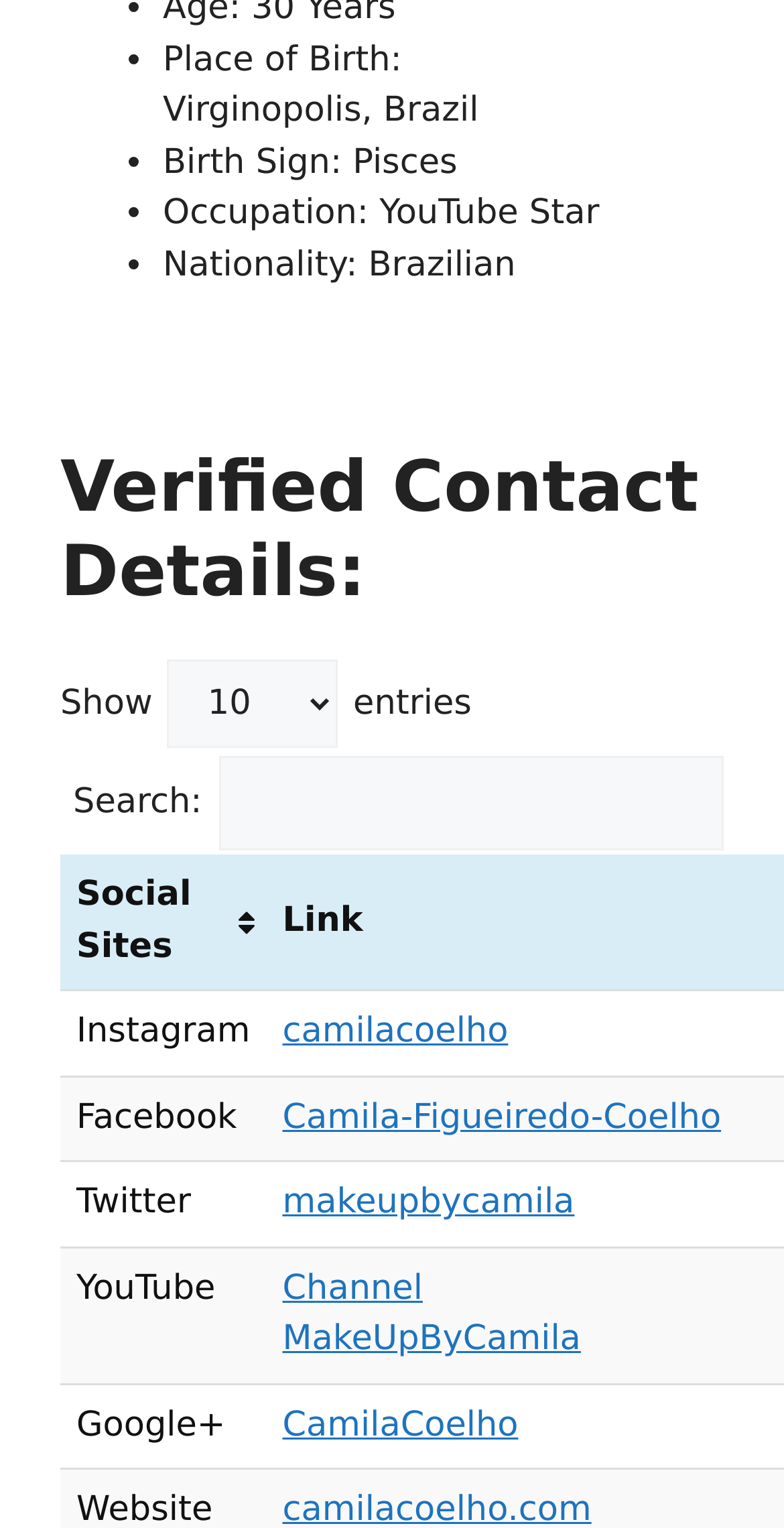What is the nationality of Camila Coelho?
Answer with a single word or phrase, using the screenshot for reference.

Brazilian